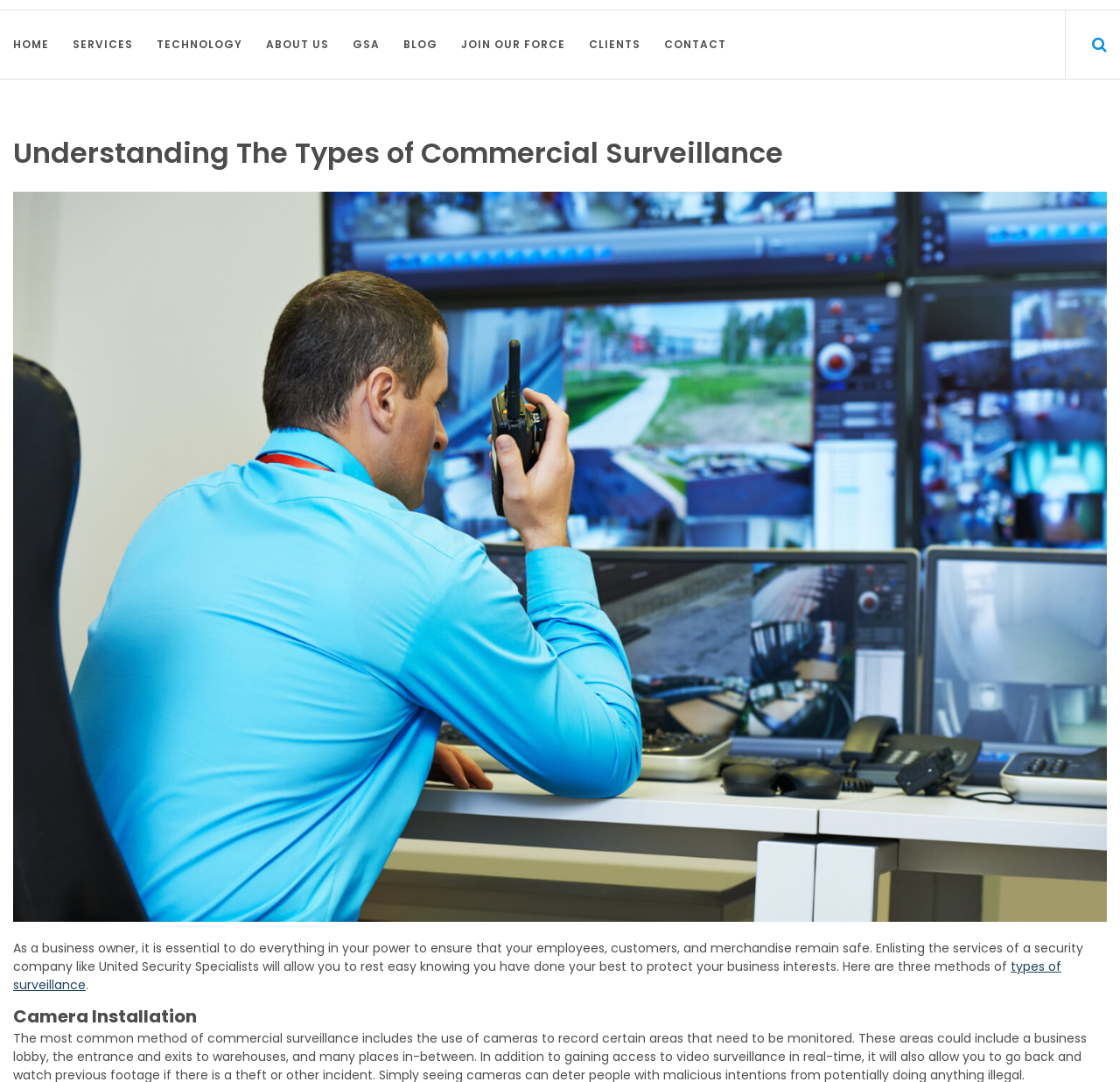Based on the image, provide a detailed and complete answer to the question: 
How many methods of commercial surveillance are discussed?

The webpage mentions 'three methods of commercial surveillance' in the text, and further discusses one of them, 'Camera Installation', indicating that there are at least three methods being discussed.